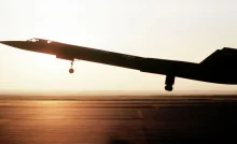Please answer the following question using a single word or phrase: 
What is the aircraft's profile characterized by?

Sharply angled wings and fuselage